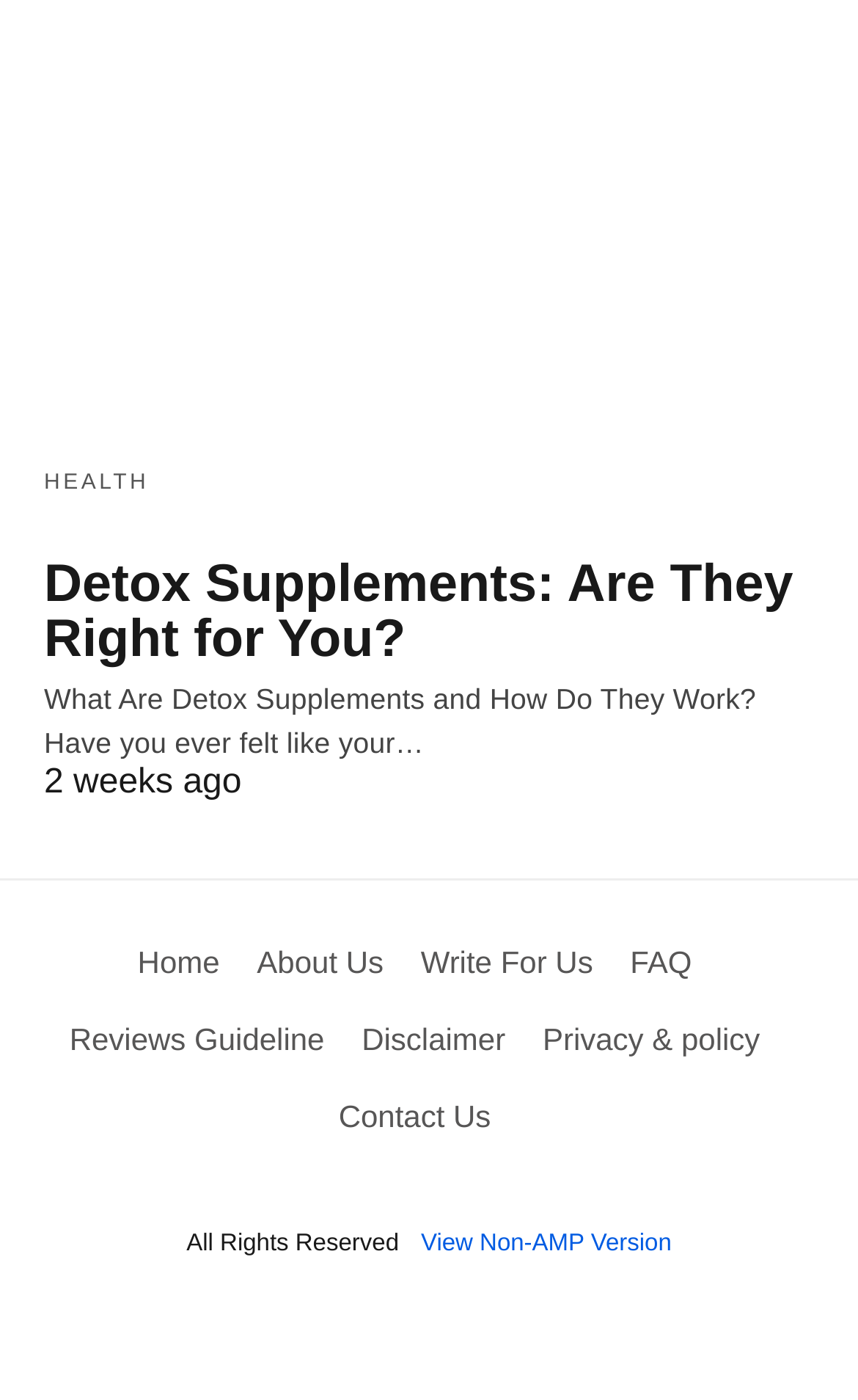Determine the bounding box coordinates for the area you should click to complete the following instruction: "Contact the website".

[0.395, 0.784, 0.572, 0.81]